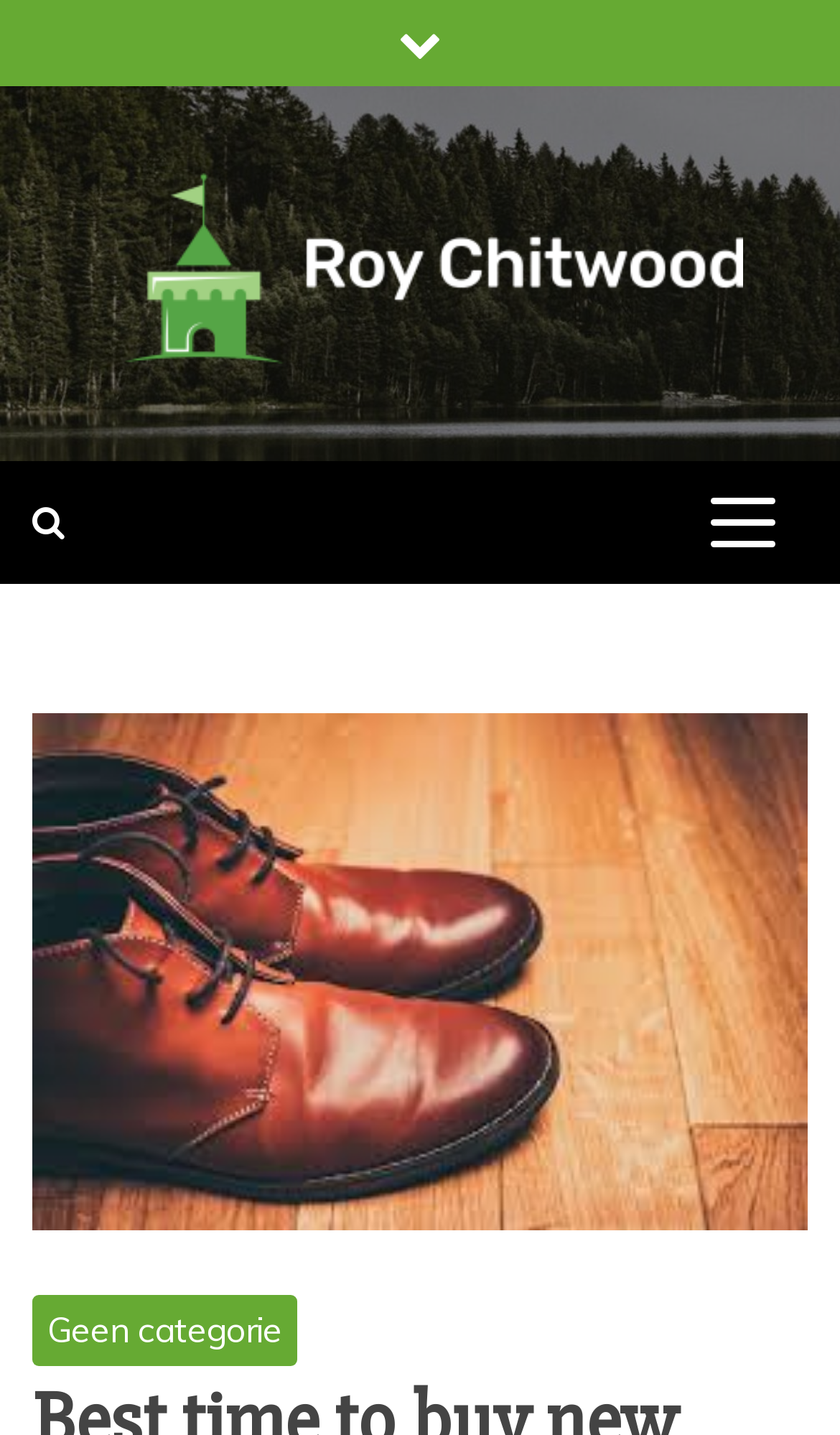How many menu items are there?
Provide a thorough and detailed answer to the question.

The menu button is located on the top right section of the webpage, and when expanded, it only shows one menu item, which is 'Geen categorie'. Therefore, there is only one menu item.